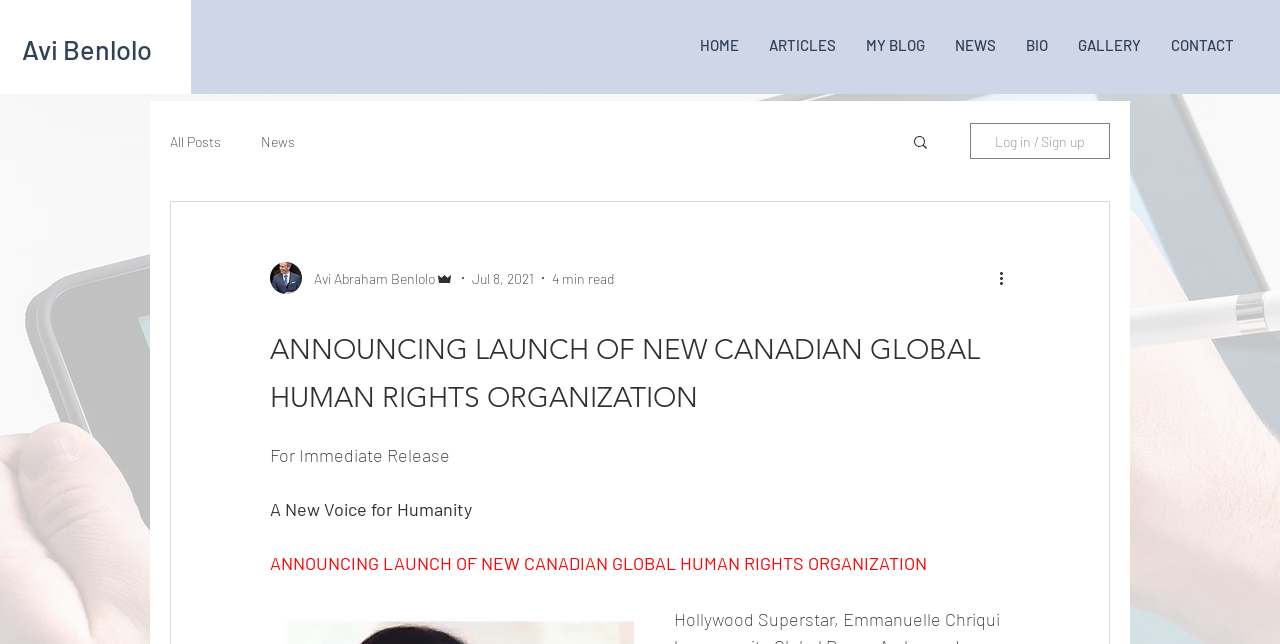Given the description MY BLOG, predict the bounding box coordinates of the UI element. Ensure the coordinates are in the format (top-left x, top-left y, bottom-right x, bottom-right y) and all values are between 0 and 1.

[0.665, 0.039, 0.734, 0.101]